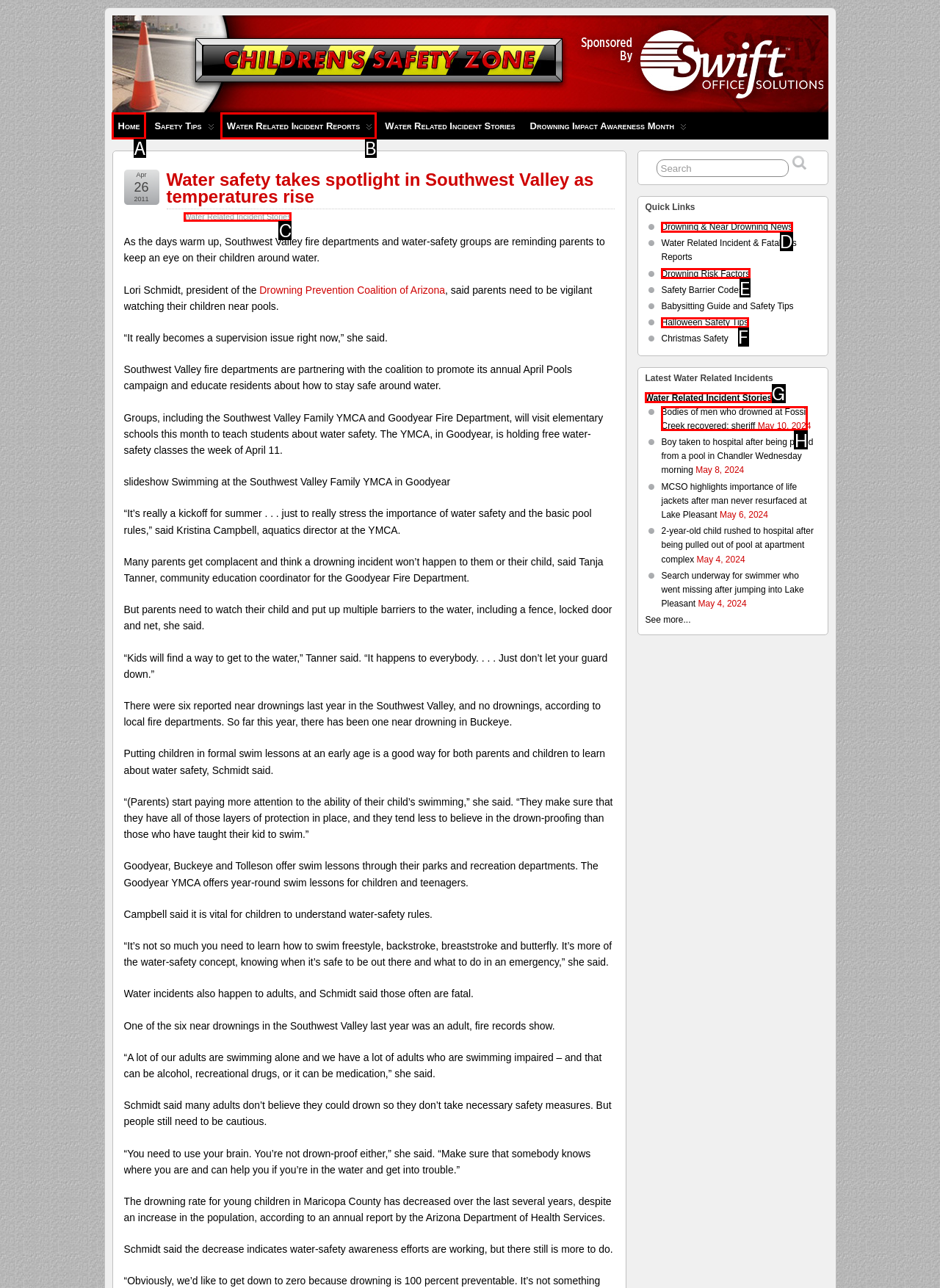Determine the HTML element that aligns with the description: Drowning & Near Drowning News
Answer by stating the letter of the appropriate option from the available choices.

D